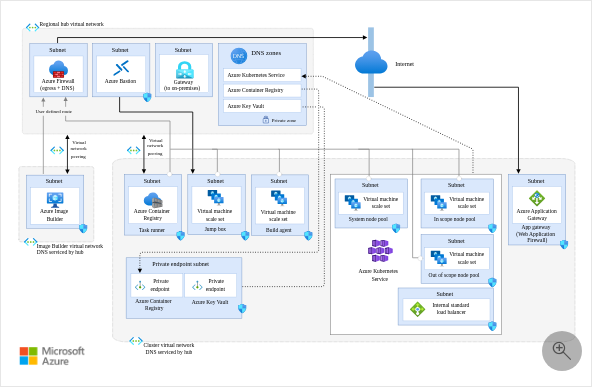Elaborate on the image by describing it in detail.

This image presents a detailed network diagram of a Microsoft Azure implementation, illustrating the intricate connections within the cardholder data environment (CDE) and its interactions with various other networks, including external connections to the Internet. The diagram identifies key components such as subnets, Azure services like Azure Kubernetes Service, and security measures like Azure Application Gateway and Azure Key Vault. It emphasizes the structured layout of virtual networks, showing the flow of data and the framework of security controls in place to protect sensitive information. This visual representation aids in understanding the network topology, essential for maintaining proper security posture and compliance with regulatory standards.